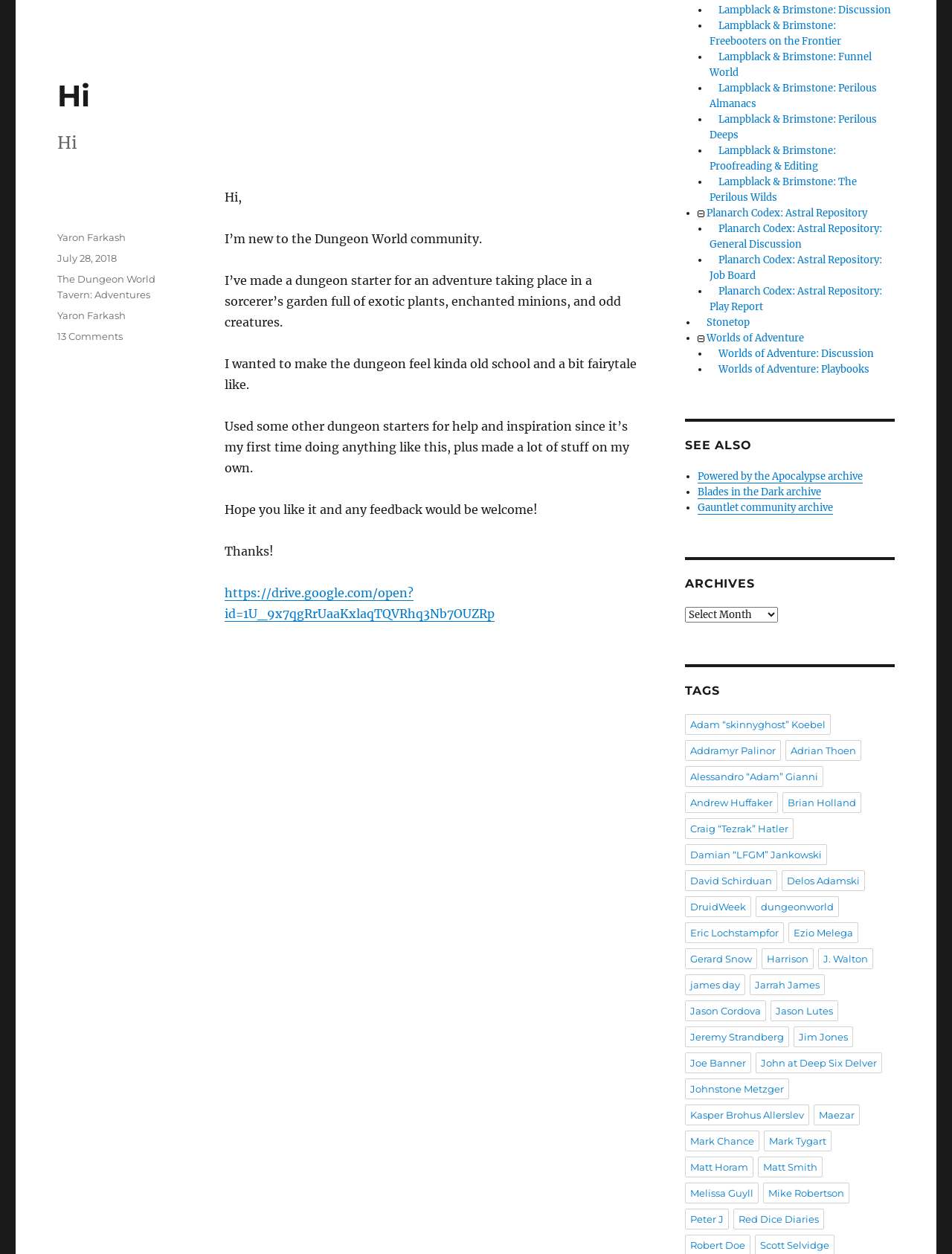Provide the bounding box coordinates of the section that needs to be clicked to accomplish the following instruction: "View the categories of the post."

[0.06, 0.218, 0.115, 0.227]